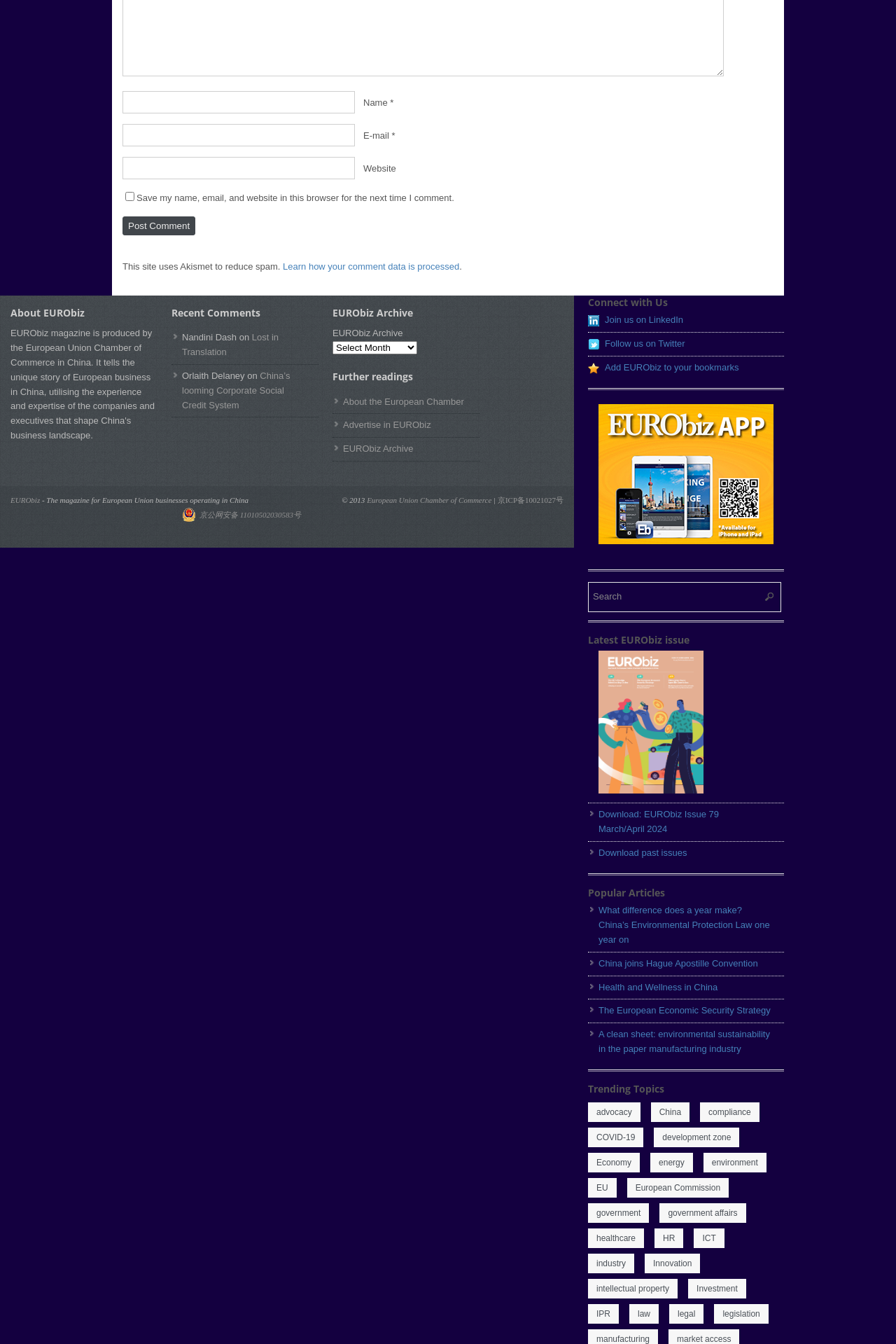Identify the bounding box coordinates for the element you need to click to achieve the following task: "Follow EURObiz on Twitter". The coordinates must be four float values ranging from 0 to 1, formatted as [left, top, right, bottom].

[0.675, 0.252, 0.765, 0.26]